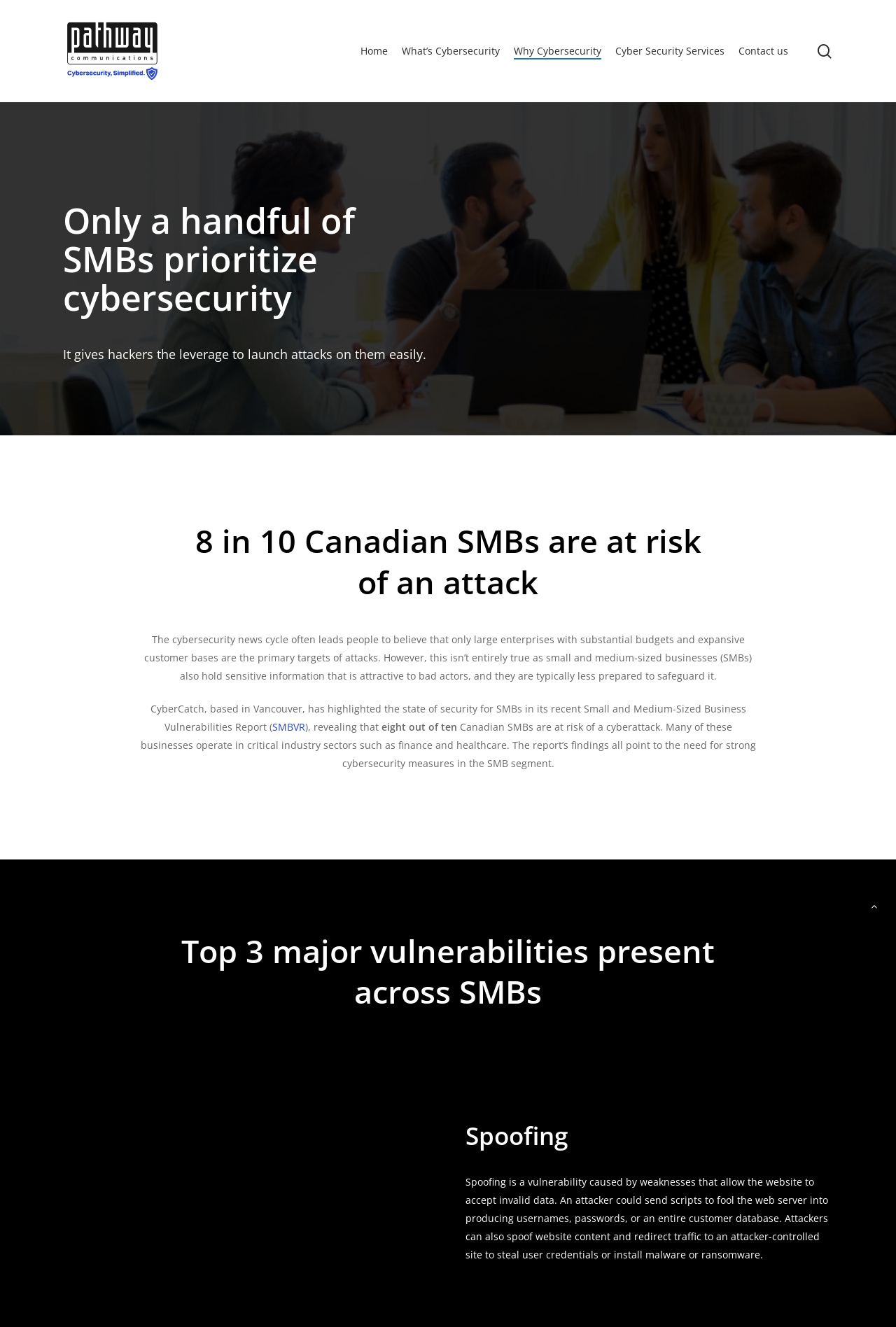Please determine the bounding box coordinates of the clickable area required to carry out the following instruction: "Learn about Cyber Security Services". The coordinates must be four float numbers between 0 and 1, represented as [left, top, right, bottom].

[0.687, 0.033, 0.809, 0.044]